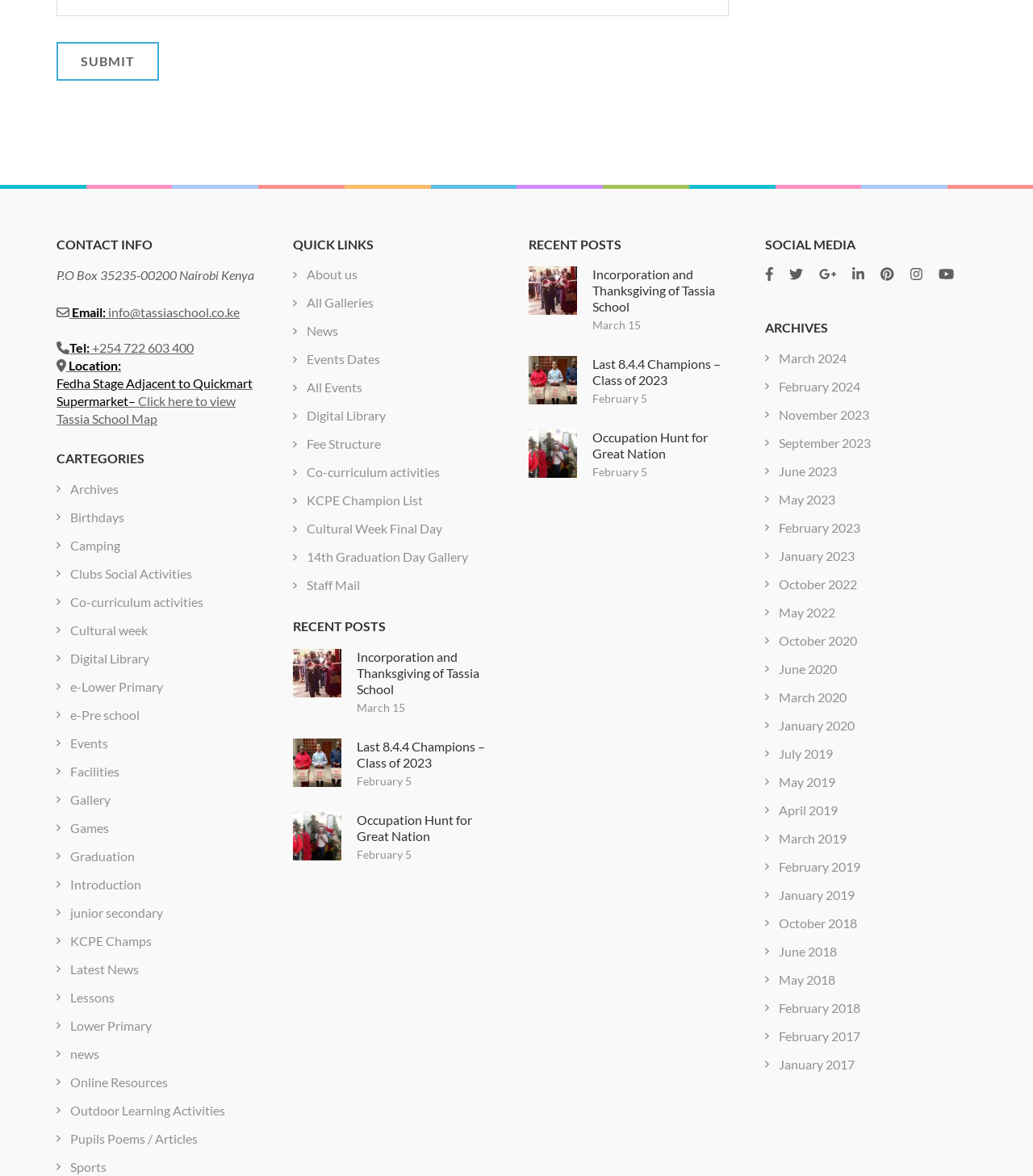What is the contact information of Tassia School?
Based on the screenshot, answer the question with a single word or phrase.

P.O Box 35235-00200 Nairobi Kenya